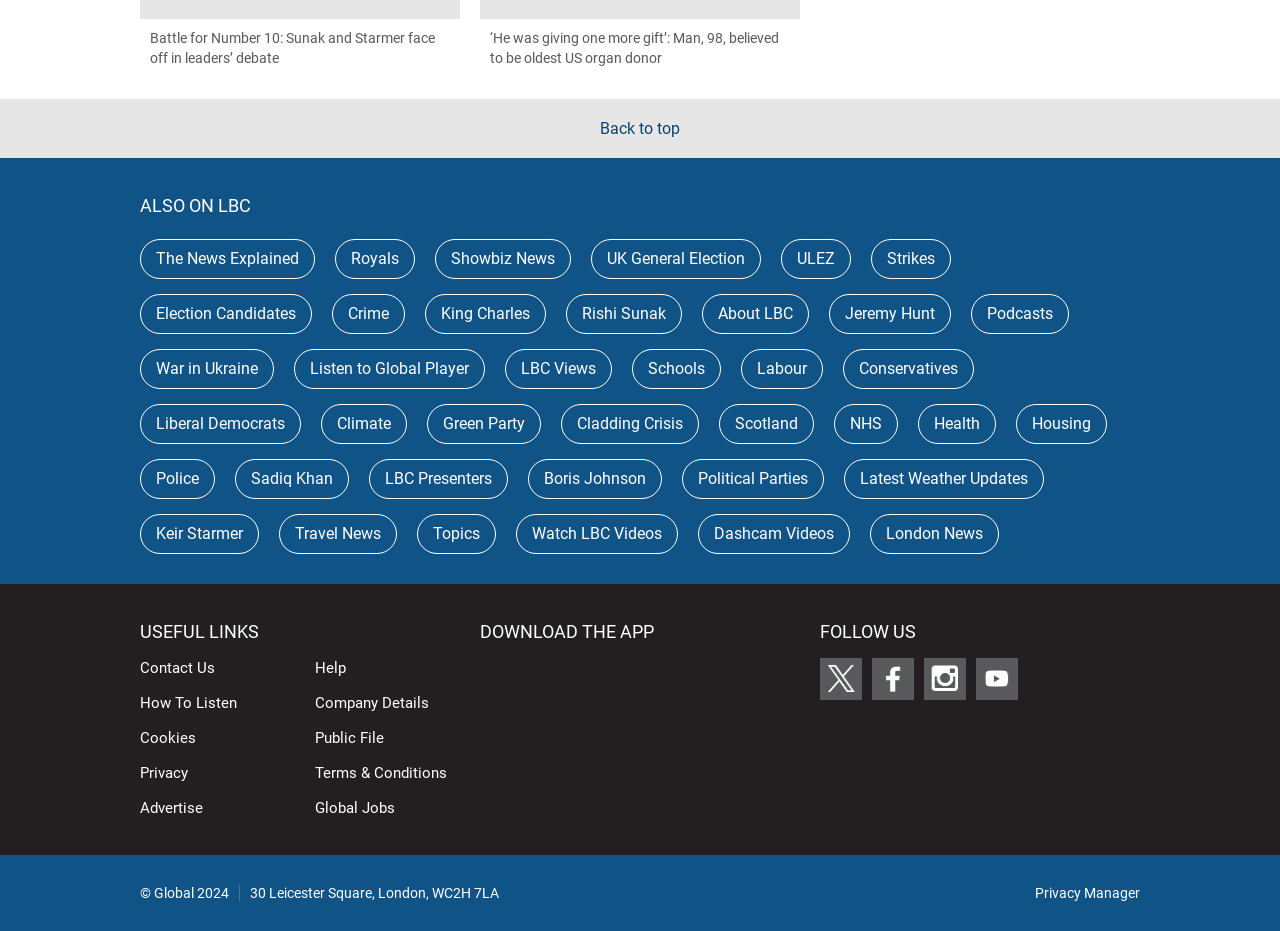Determine the bounding box for the described HTML element: "Advertise". Ensure the coordinates are four float numbers between 0 and 1 in the format [left, top, right, bottom].

[0.109, 0.858, 0.159, 0.878]